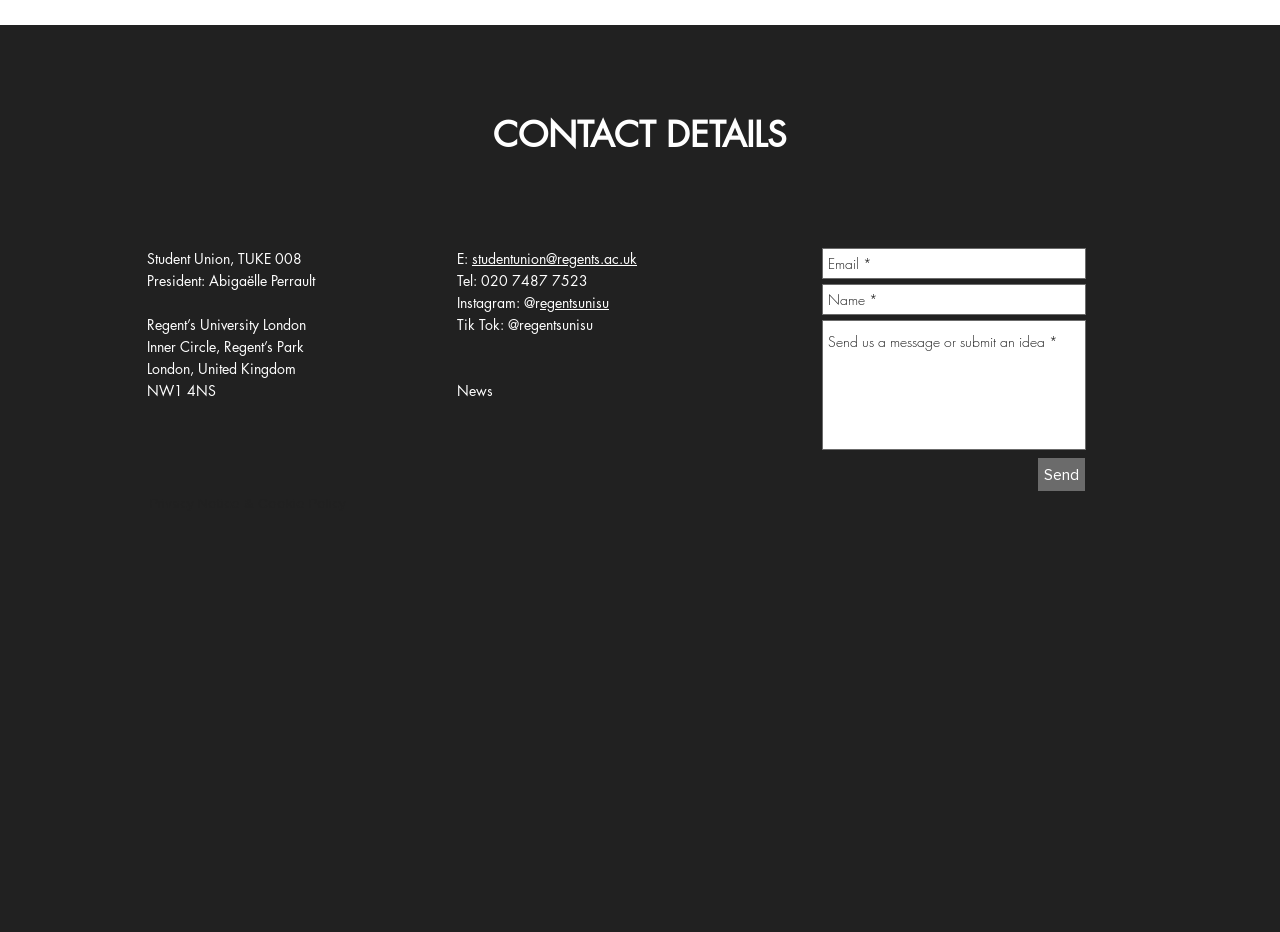What is the email address?
Can you provide an in-depth and detailed response to the question?

I found the email address by looking at the contact details section, where it is stated as 'E: studentunion@regents.ac.uk'.